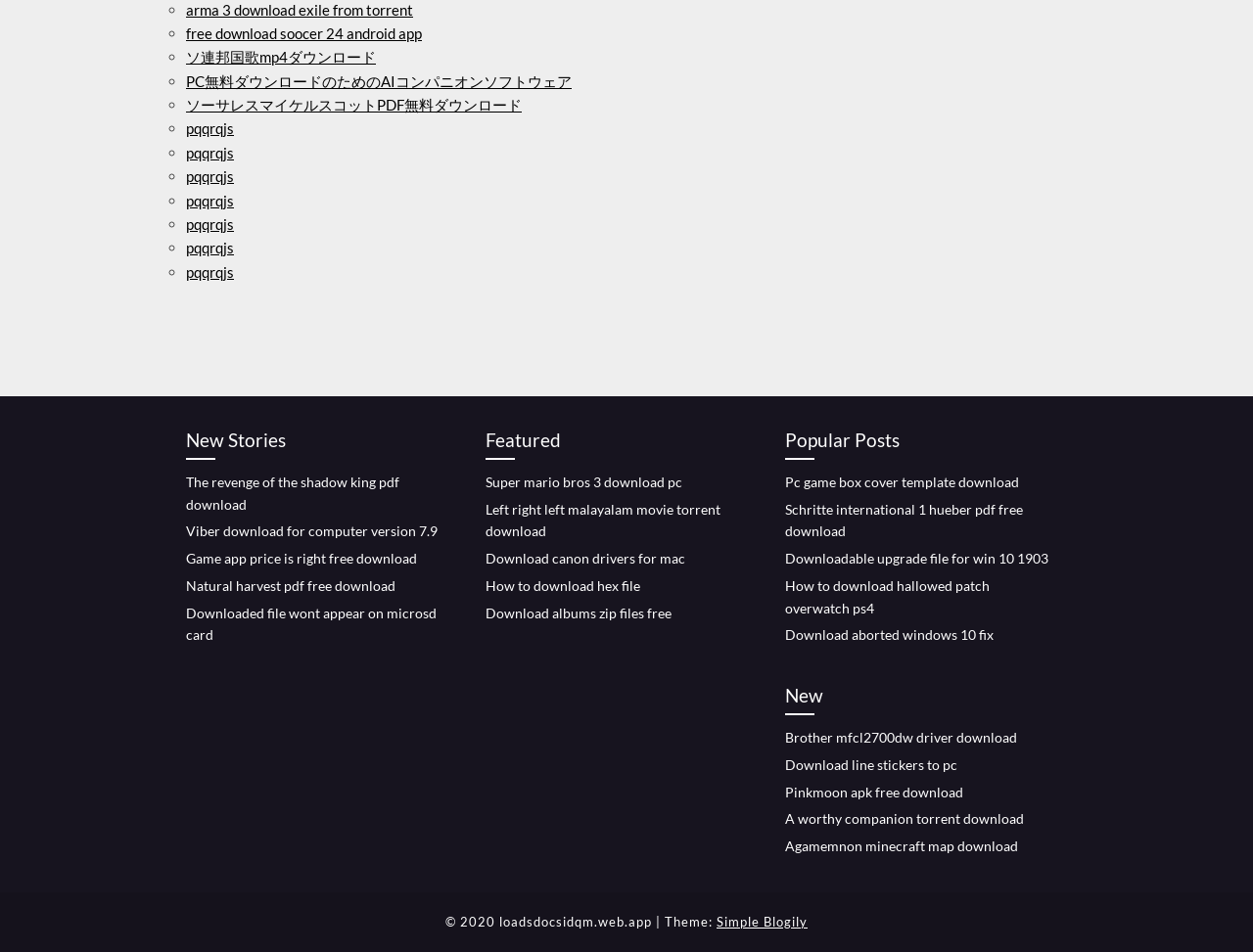Using the webpage screenshot, locate the HTML element that fits the following description and provide its bounding box: "Pinkmoon apk free download".

[0.627, 0.823, 0.769, 0.84]